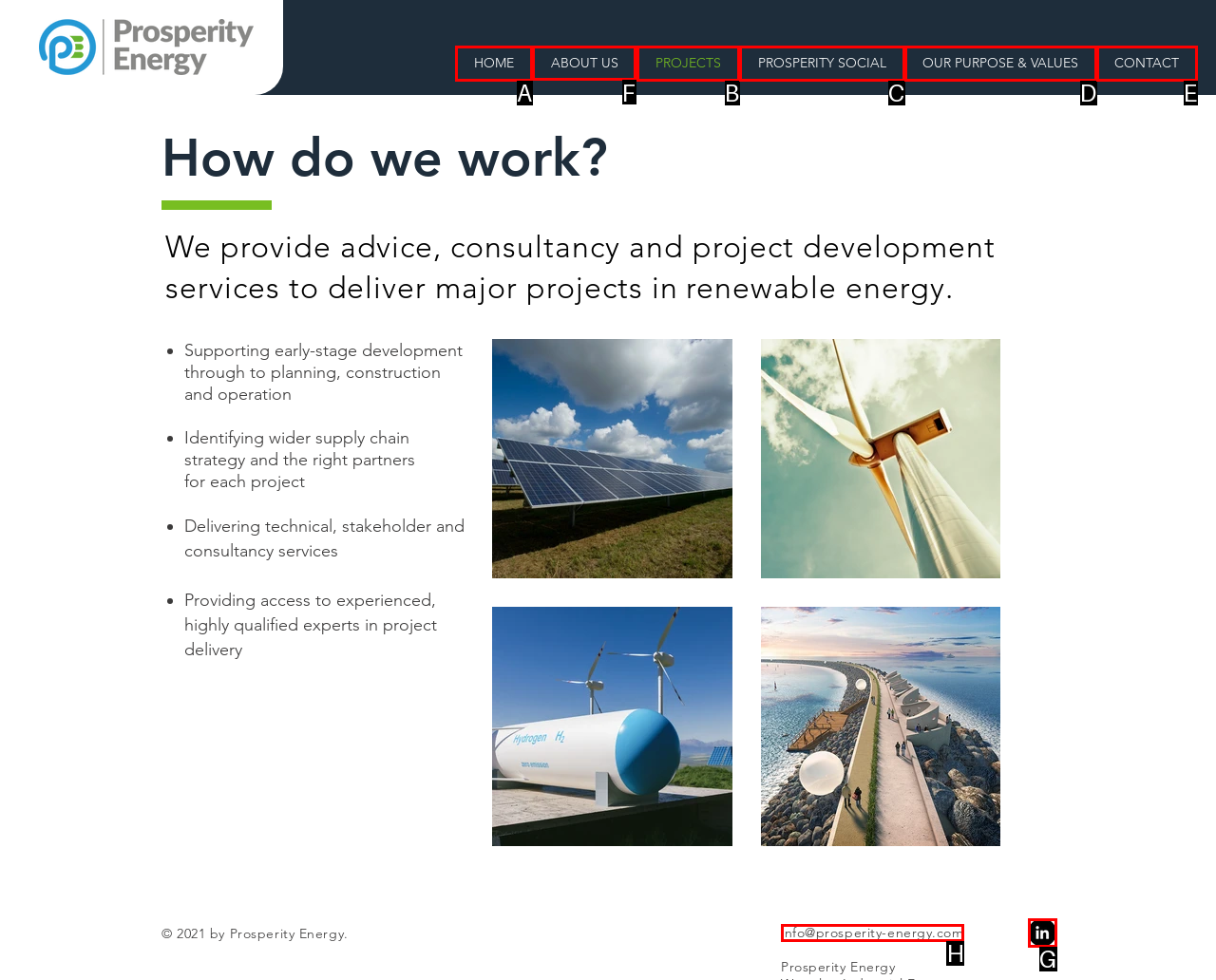Which UI element should you click on to achieve the following task: Click the ABOUT US link? Provide the letter of the correct option.

F